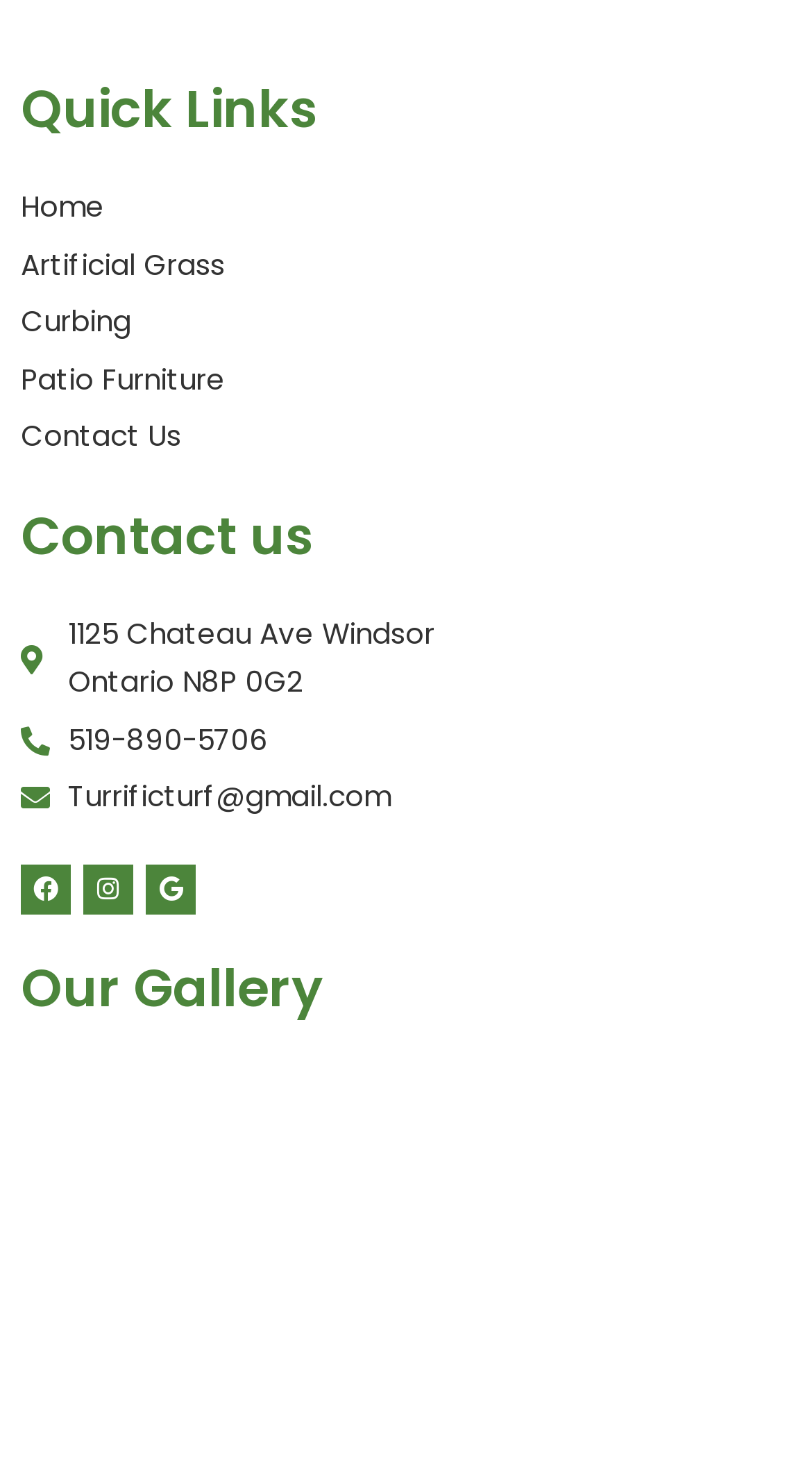Determine the bounding box coordinates for the clickable element required to fulfill the instruction: "Click on the 'Home' link". Provide the coordinates as four float numbers between 0 and 1, i.e., [left, top, right, bottom].

[0.026, 0.126, 0.974, 0.158]